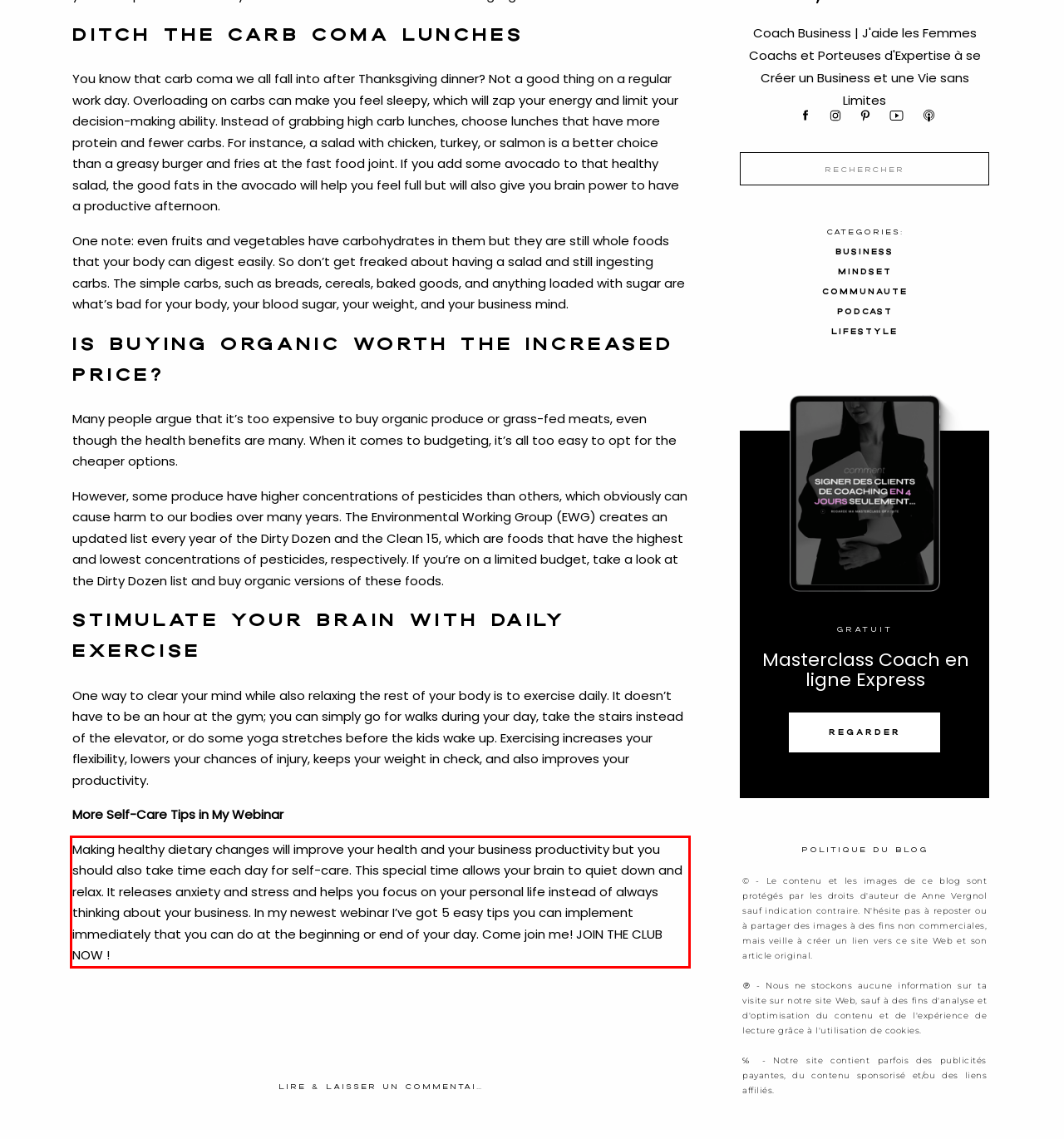The screenshot you have been given contains a UI element surrounded by a red rectangle. Use OCR to read and extract the text inside this red rectangle.

Making healthy dietary changes will improve your health and your business productivity but you should also take time each day for self-care. This special time allows your brain to quiet down and relax. It releases anxiety and stress and helps you focus on your personal life instead of always thinking about your business. In my newest webinar I’ve got 5 easy tips you can implement immediately that you can do at the beginning or end of your day. Come join me! JOIN THE CLUB NOW !